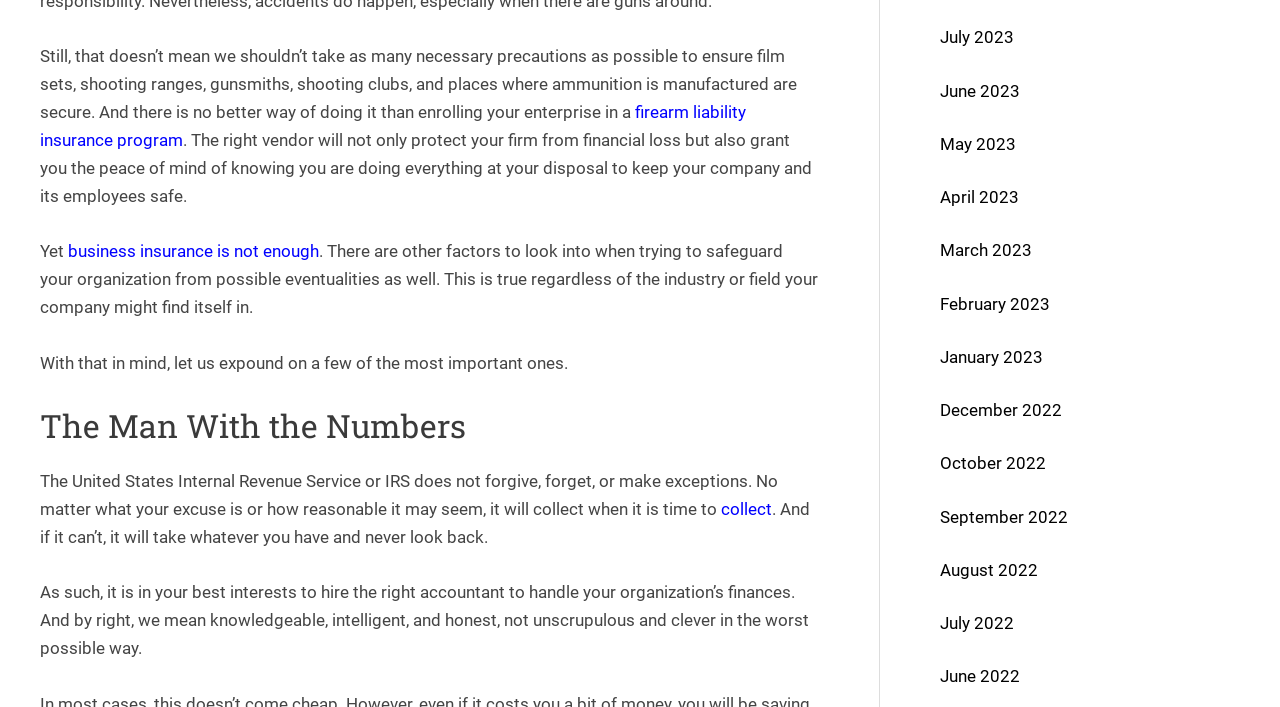What is the importance of hiring a good accountant?
Answer the question with detailed information derived from the image.

The webpage states 'it is in your best interests to hire the right accountant to handle your organization’s finances.' This suggests that hiring a good accountant is crucial for managing a company's finances effectively.